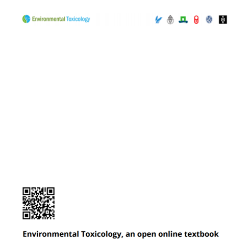What is the focus of the material?
Carefully examine the image and provide a detailed answer to the question.

The simplicity of the design emphasizes the educational focus of the material, serving as an introduction to the subject of environmental toxicology, suggesting that the primary purpose of the textbook is to educate users on the topic.